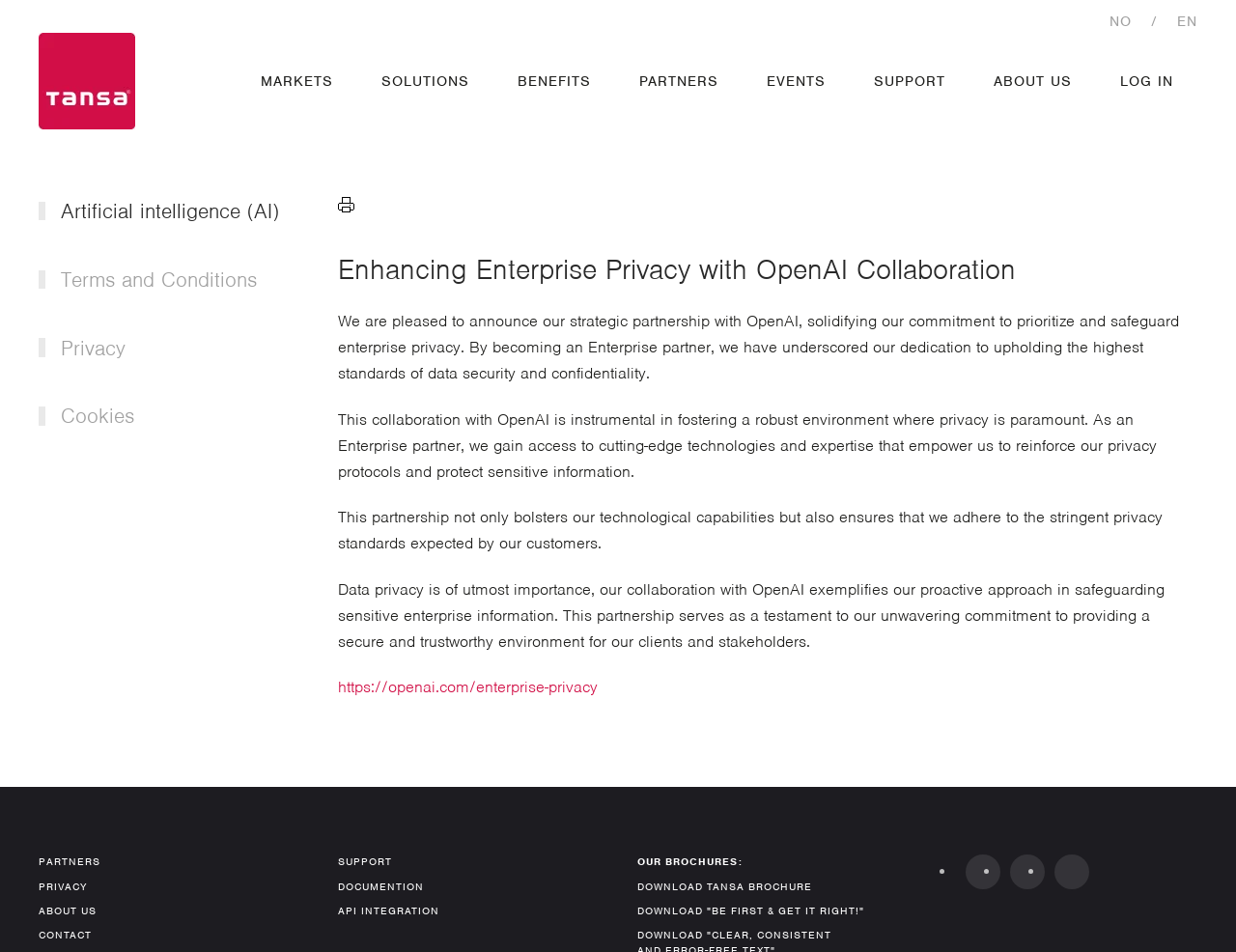Locate the UI element described by aria-label="Back to home" and provide its bounding box coordinates. Use the format (top-left x, top-left y, bottom-right x, bottom-right y) with all values as floating point numbers between 0 and 1.

[0.031, 0.034, 0.109, 0.136]